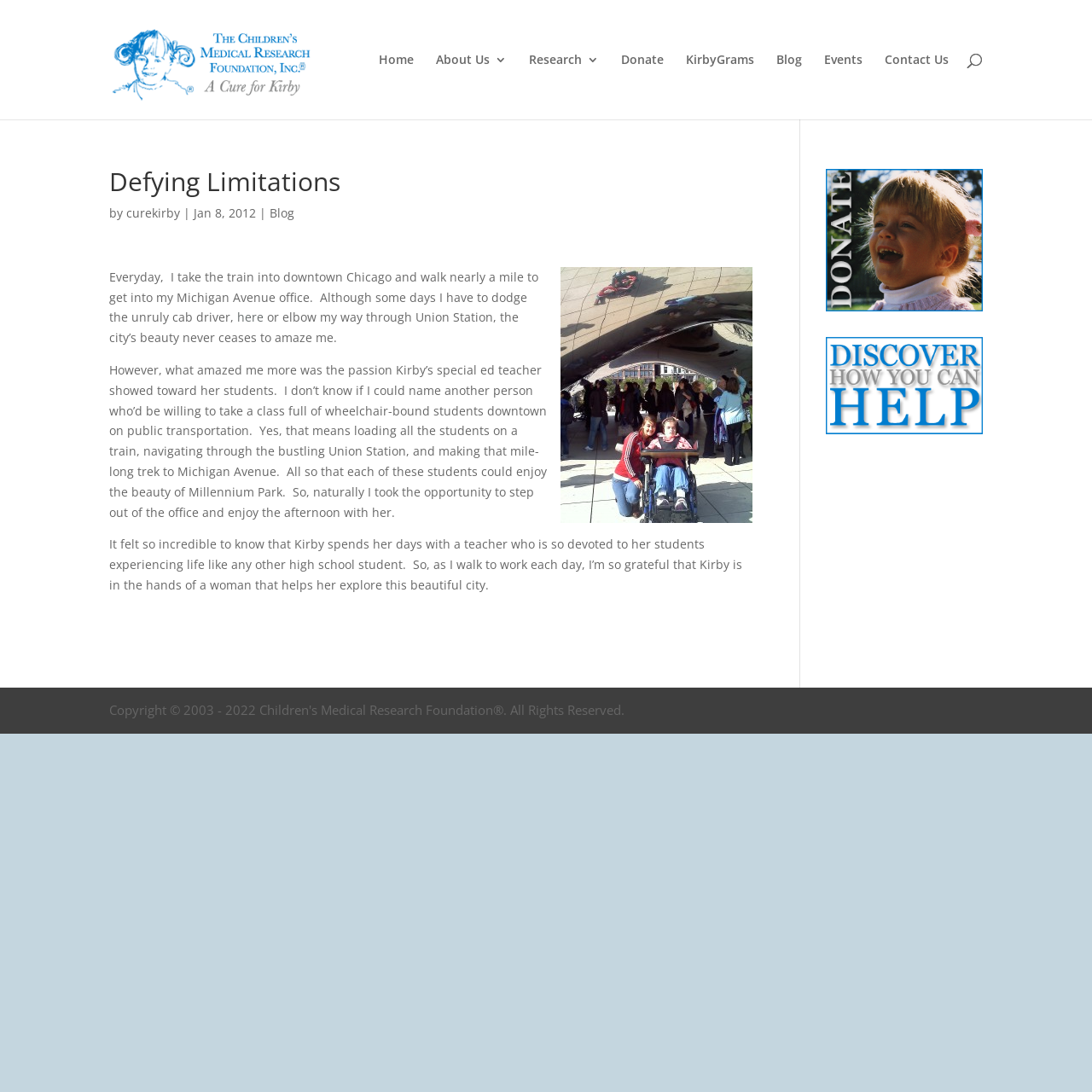Given the description: "Events", determine the bounding box coordinates of the UI element. The coordinates should be formatted as four float numbers between 0 and 1, [left, top, right, bottom].

[0.755, 0.049, 0.79, 0.109]